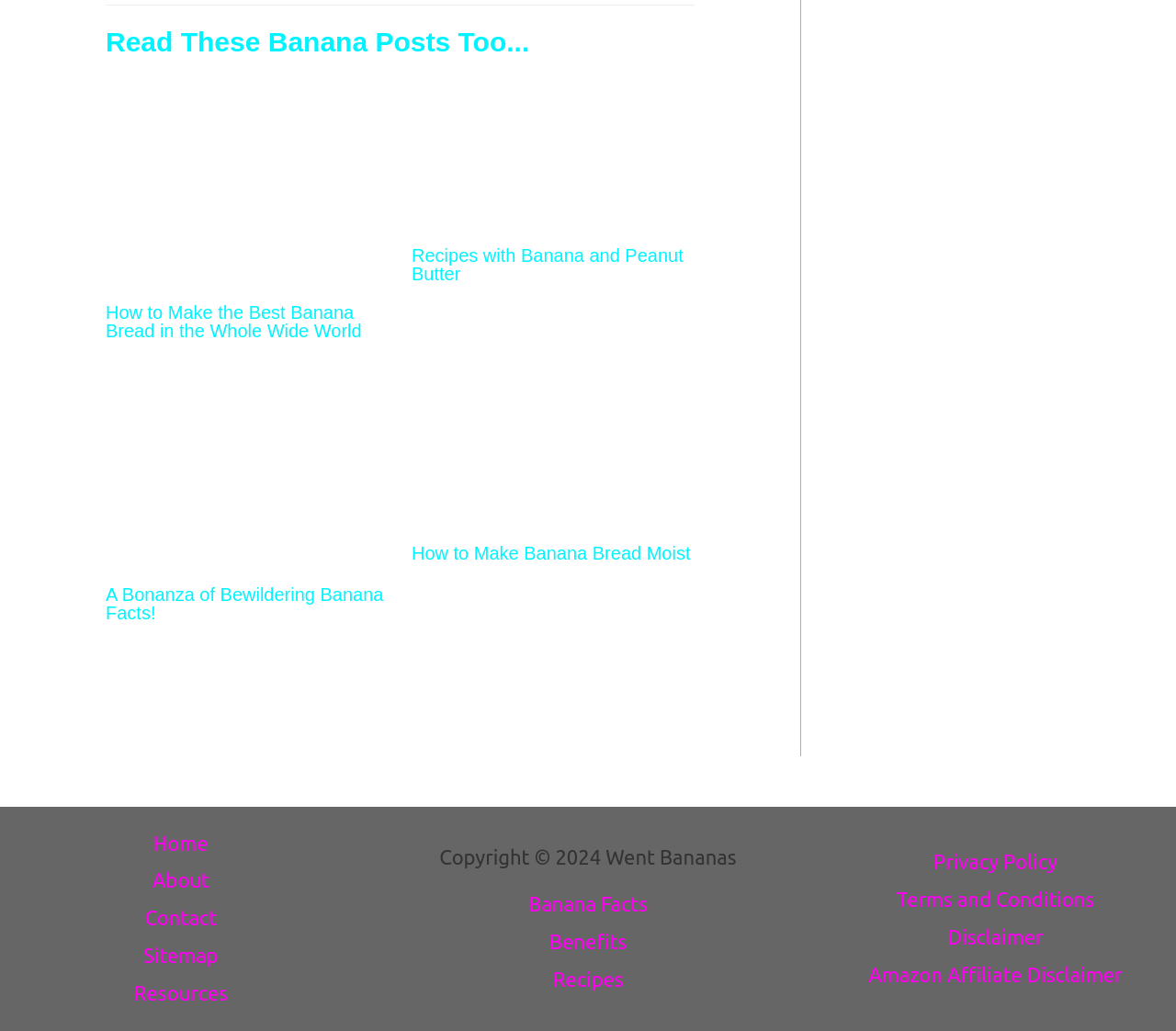What is the purpose of the navigation section at the bottom?
From the details in the image, answer the question comprehensively.

The navigation section at the bottom of the webpage, which includes links to 'Home', 'About', 'Contact', and other pages, is intended to provide users with a way to navigate the website and access different sections or pages.